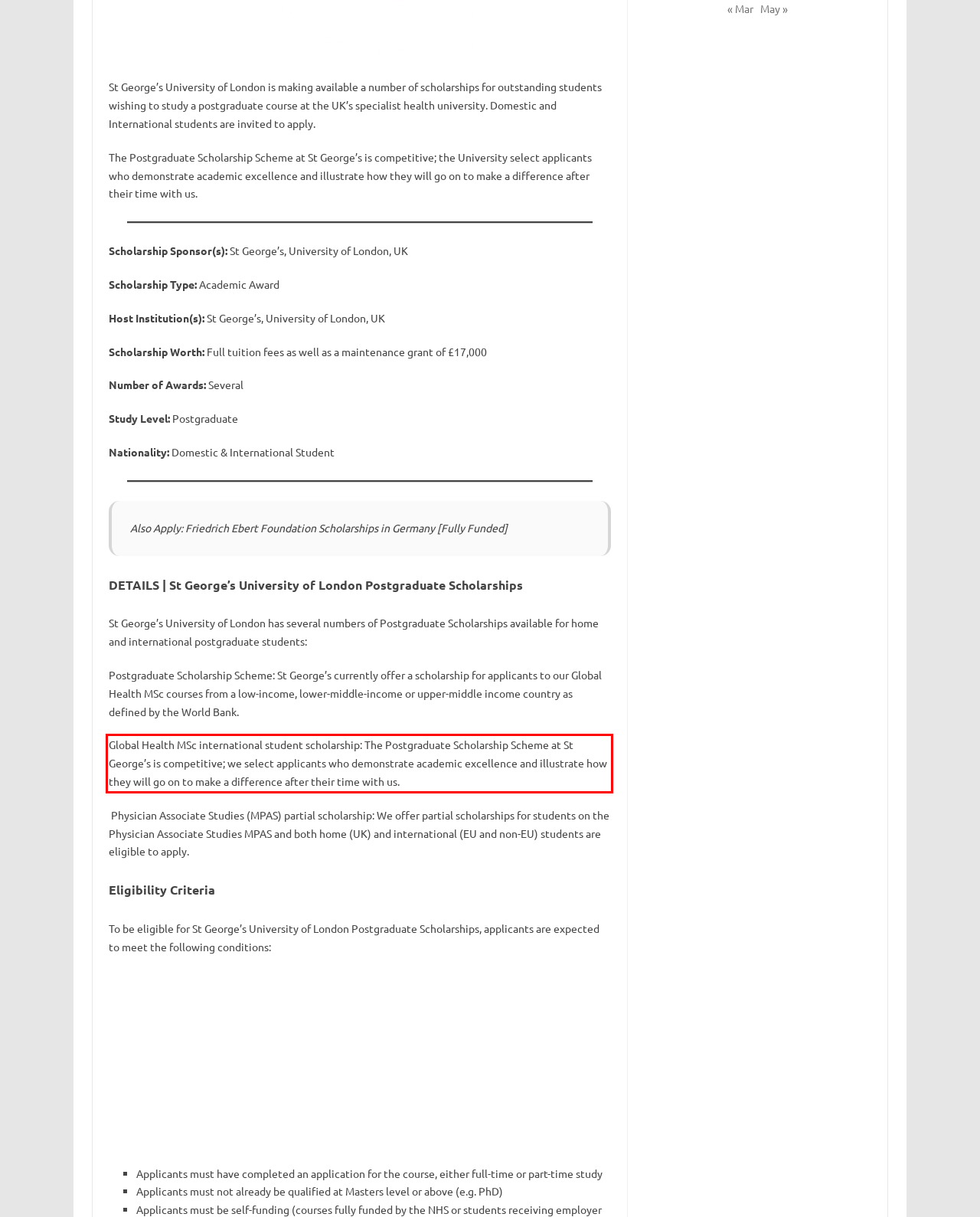Using the provided webpage screenshot, identify and read the text within the red rectangle bounding box.

Global Health MSc international student scholarship: The Postgraduate Scholarship Scheme at St George’s is competitive; we select applicants who demonstrate academic excellence and illustrate how they will go on to make a difference after their time with us.